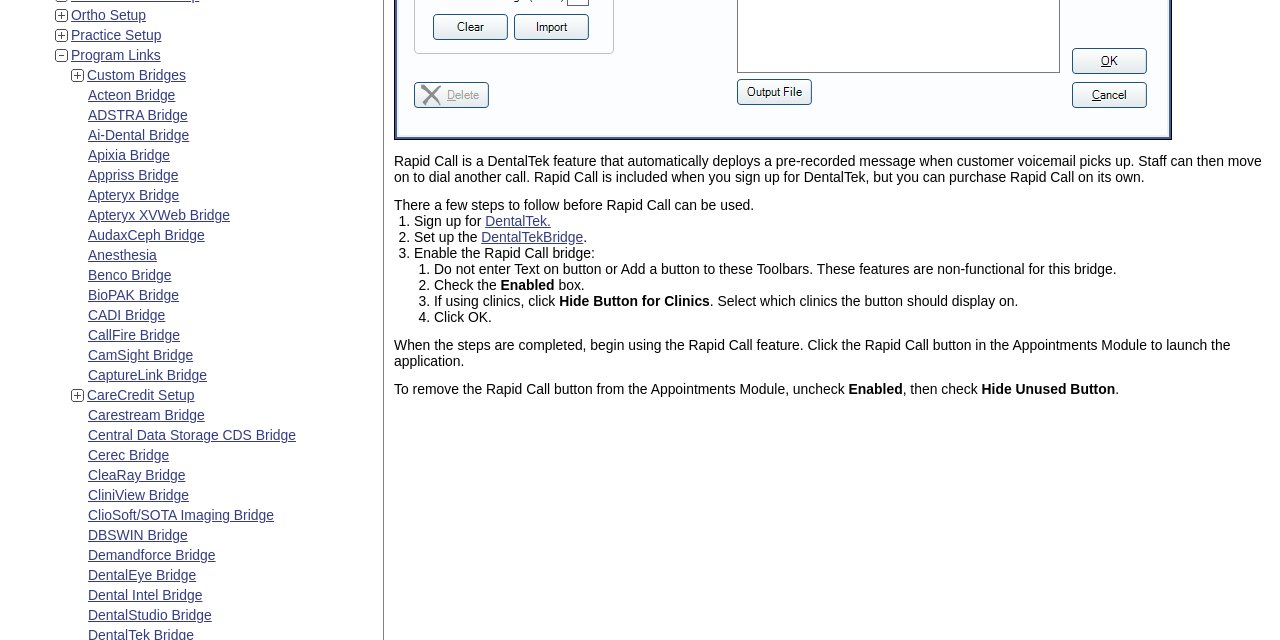Locate the UI element described as follows: "ClioSoft/SOTA Imaging Bridge". Return the bounding box coordinates as four float numbers between 0 and 1 in the order [left, top, right, bottom].

[0.069, 0.792, 0.214, 0.817]